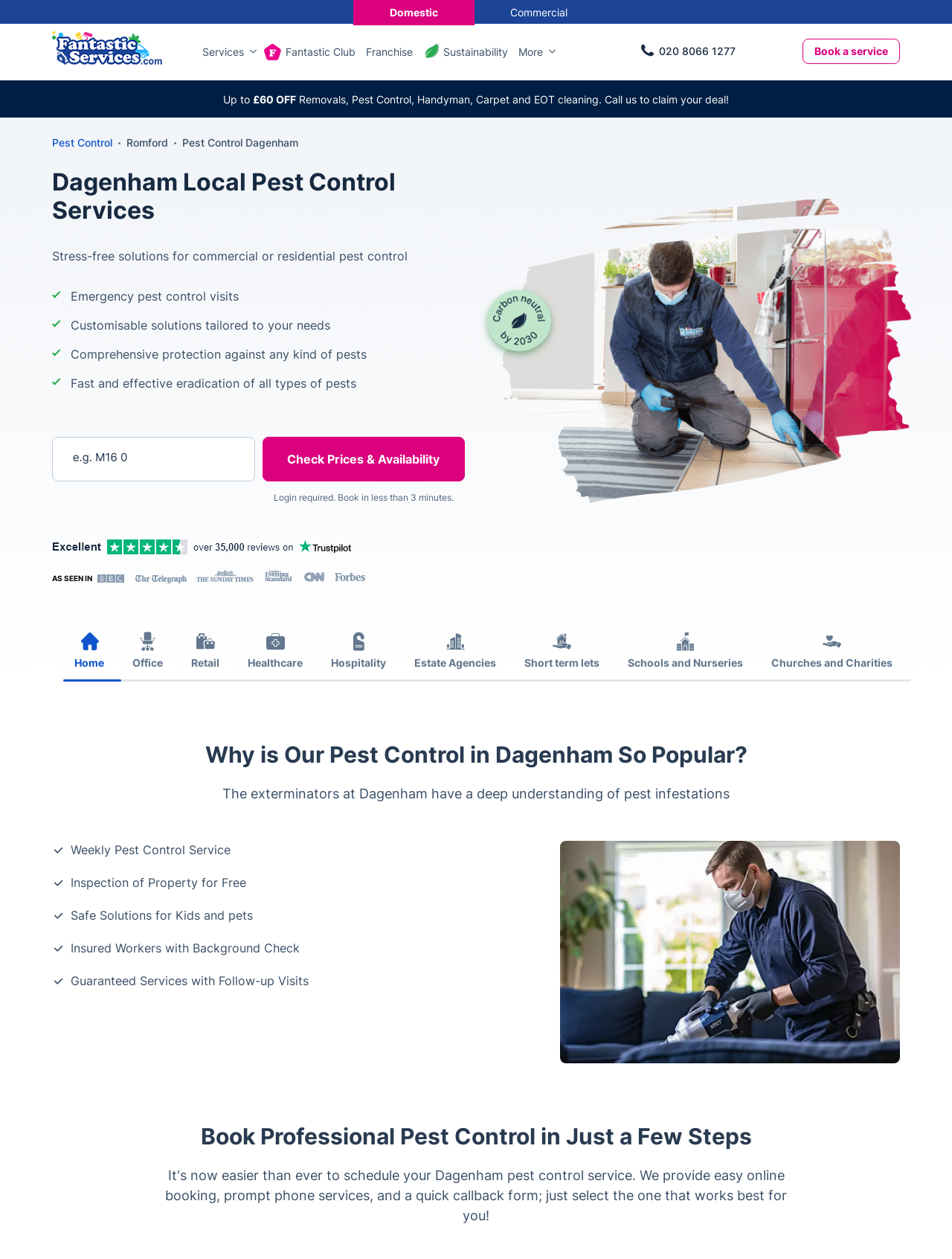Predict the bounding box coordinates of the area that should be clicked to accomplish the following instruction: "Click the 'Check Prices & Availability' button". The bounding box coordinates should consist of four float numbers between 0 and 1, i.e., [left, top, right, bottom].

[0.275, 0.347, 0.488, 0.382]